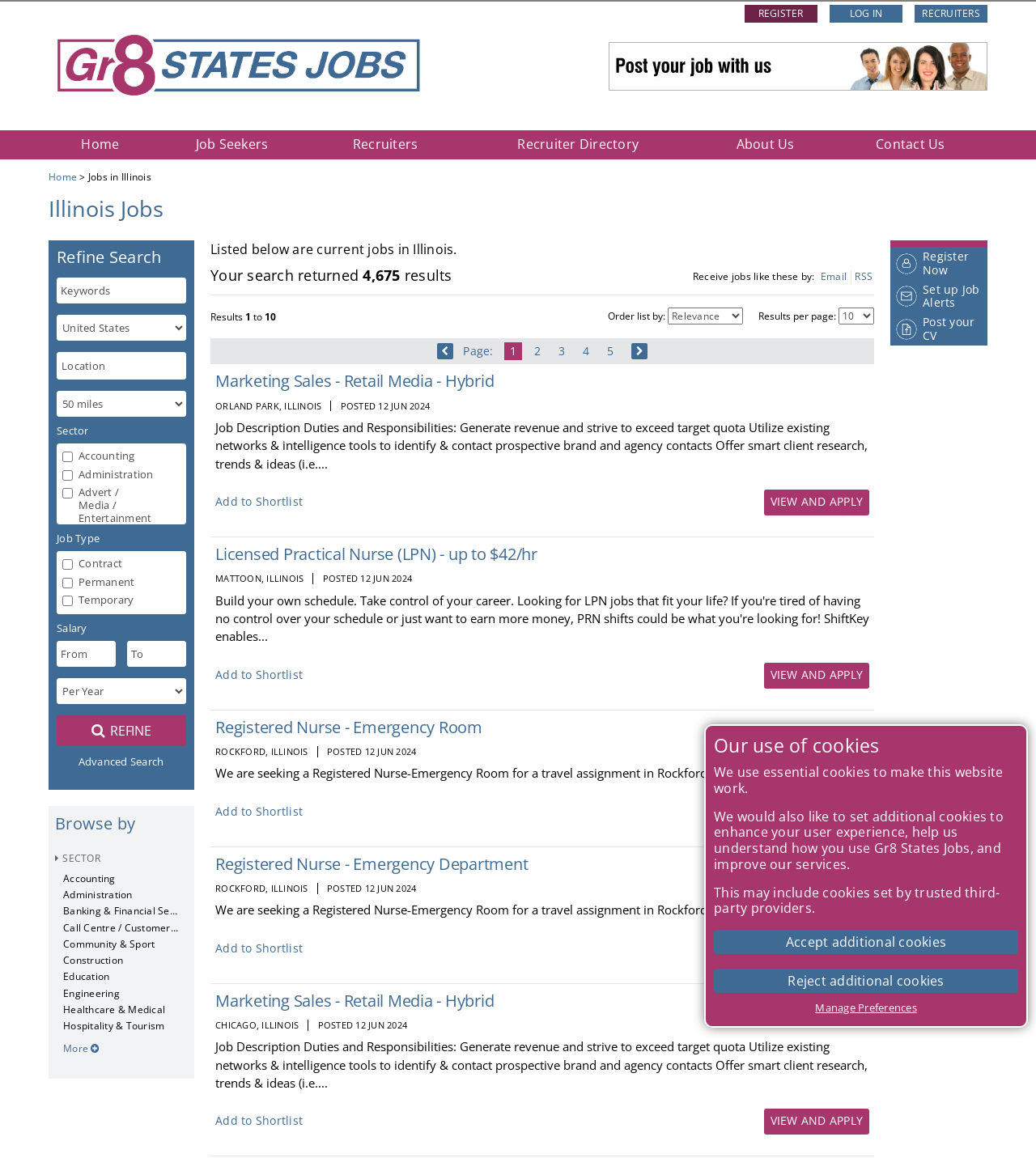Provide the bounding box coordinates for the UI element that is described by this text: "View and Apply". The coordinates should be in the form of four float numbers between 0 and 1: [left, top, right, bottom].

[0.737, 0.808, 0.839, 0.831]